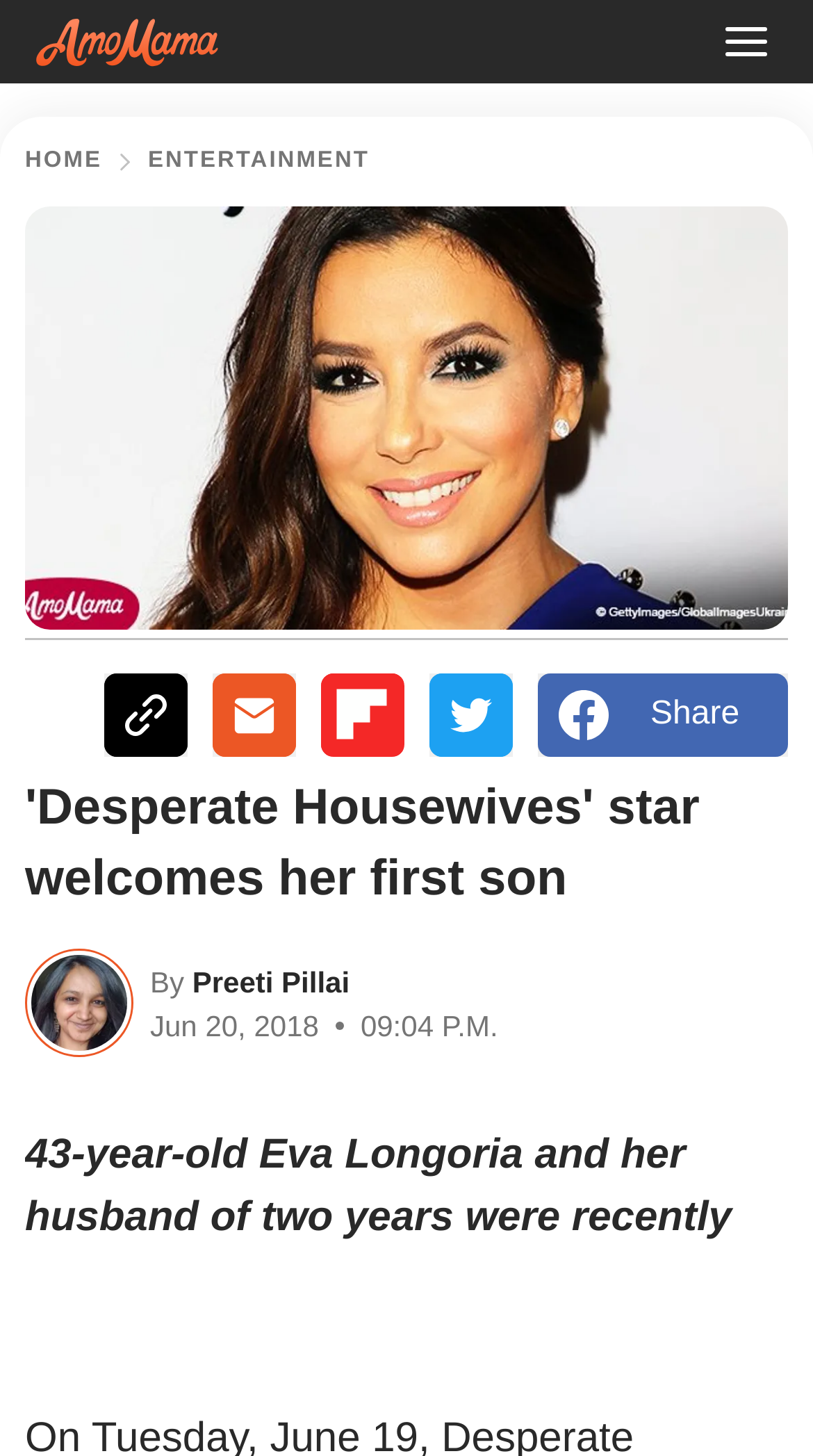Based on the element description: "parent_node: By Preeti Pillai", identify the UI element and provide its bounding box coordinates. Use four float numbers between 0 and 1, [left, top, right, bottom].

[0.031, 0.651, 0.164, 0.725]